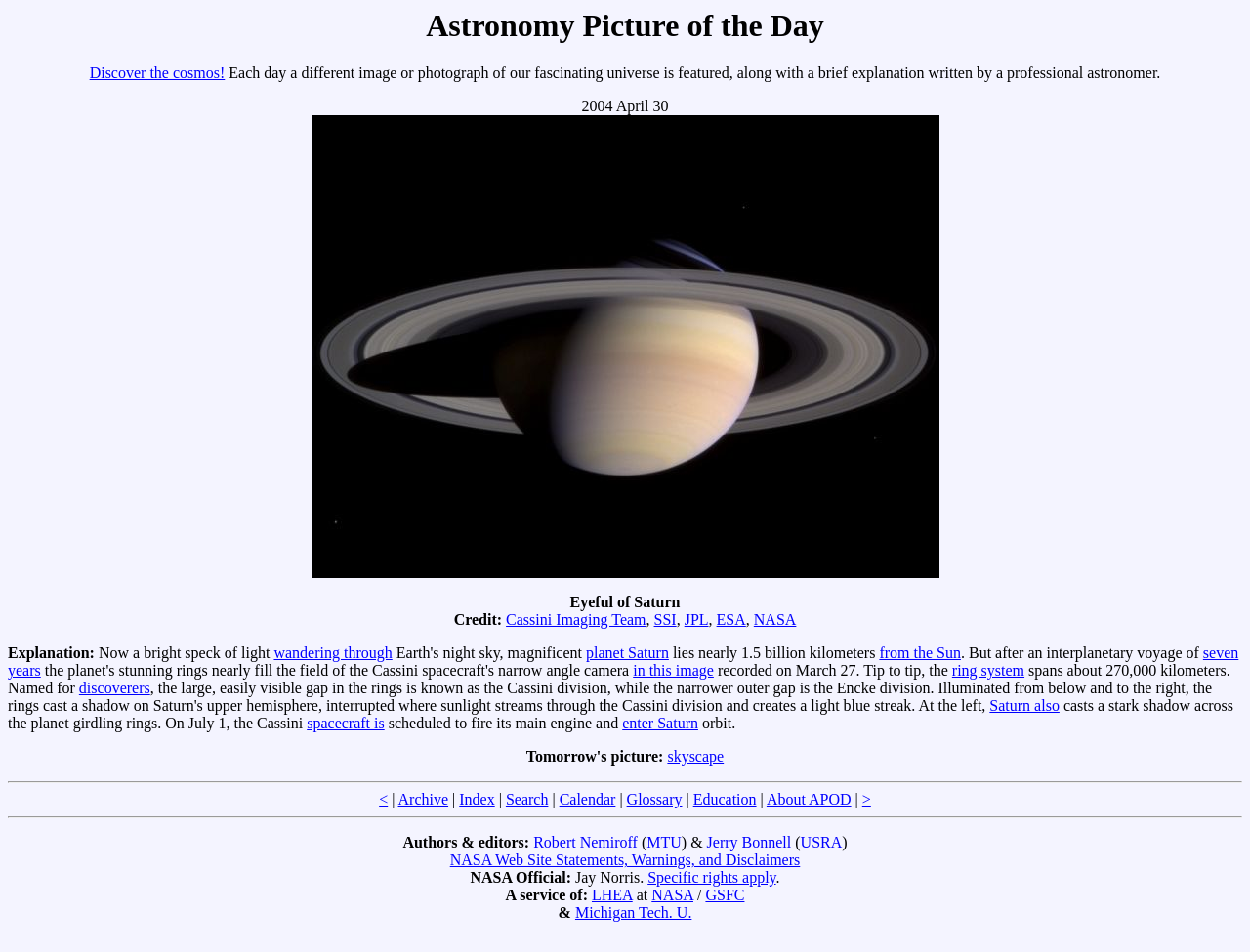Please identify the bounding box coordinates for the region that you need to click to follow this instruction: "See Explanation".

[0.249, 0.593, 0.751, 0.611]